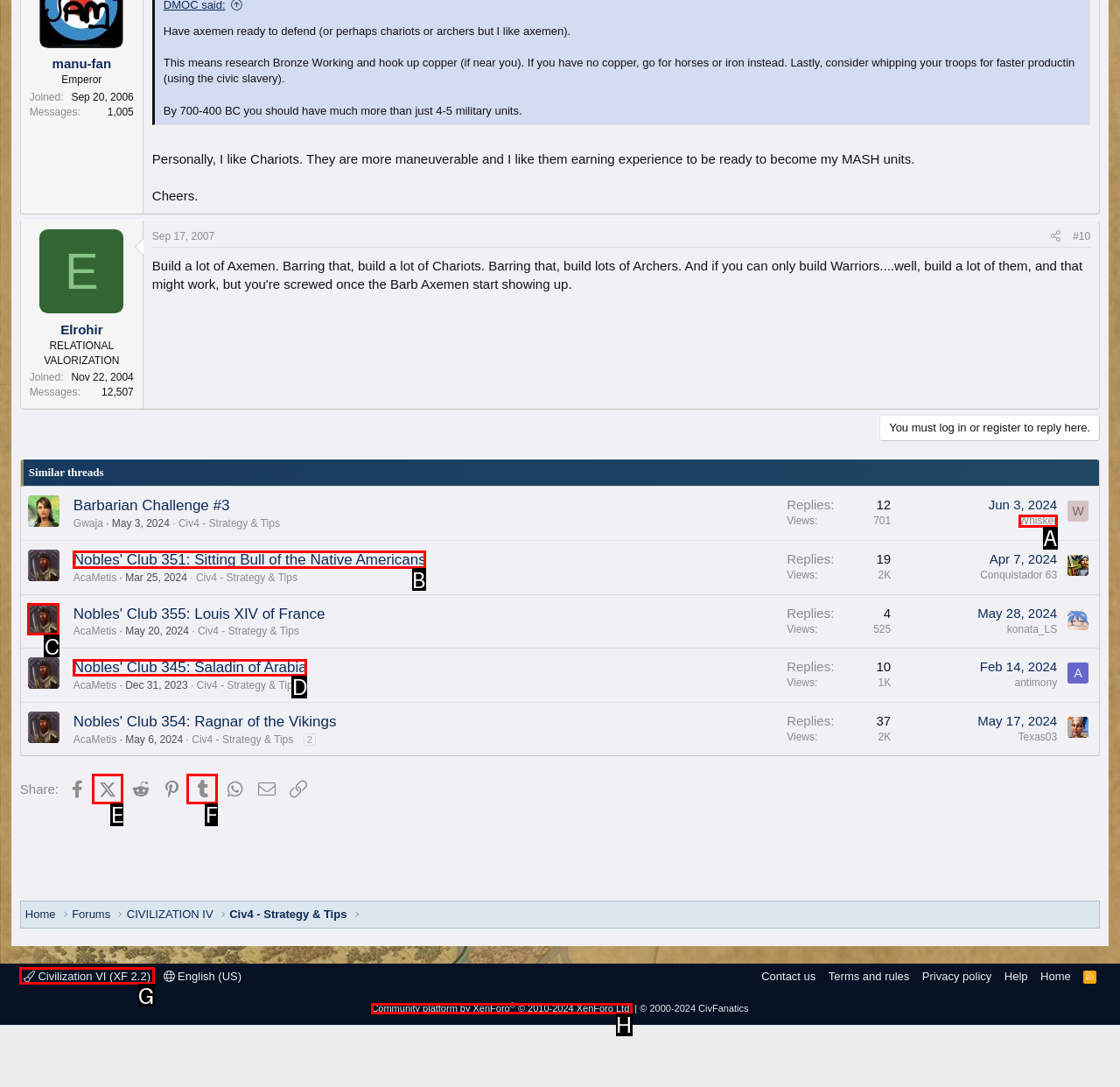Identify the letter of the option to click in order to View the thread about Nobles' Club 351. Answer with the letter directly.

B